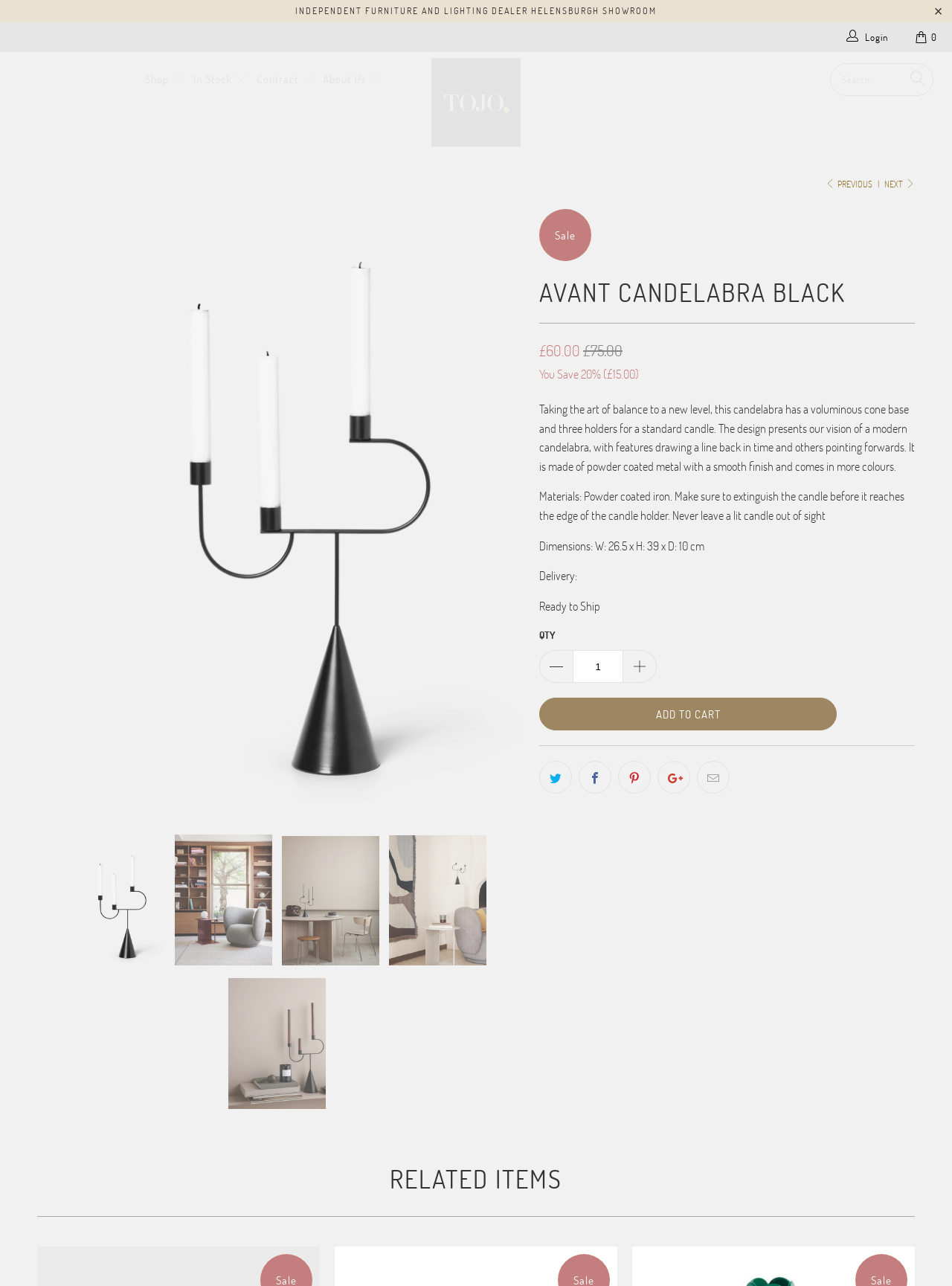What is the material of the product?
Using the image, provide a detailed and thorough answer to the question.

I found the answer by looking at the StaticText element 'Materials: Powder coated iron.' which is located in the product description section, indicating that it is the material used to make the product.